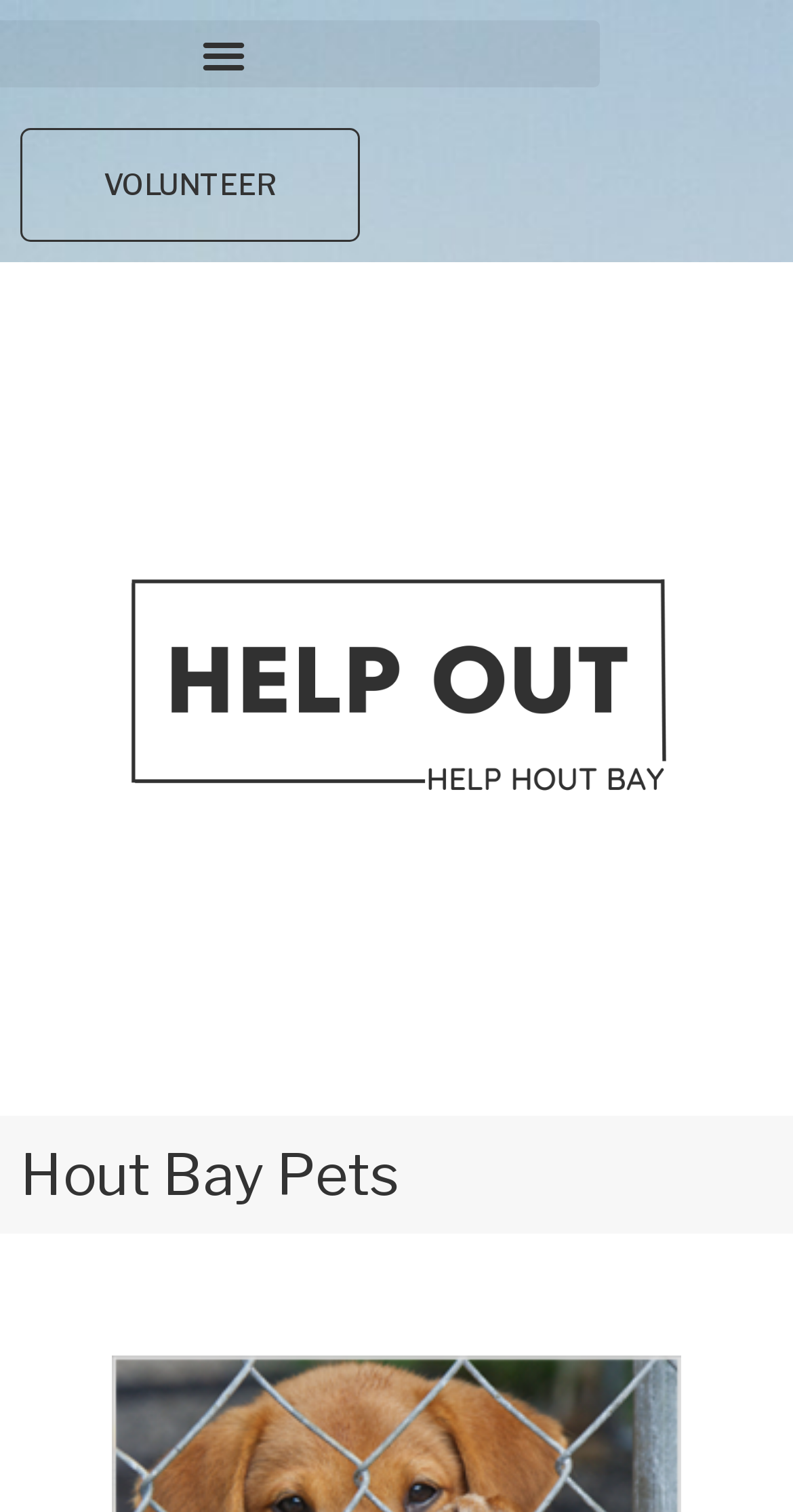Identify the bounding box coordinates for the UI element mentioned here: "Volunteer". Provide the coordinates as four float values between 0 and 1, i.e., [left, top, right, bottom].

[0.026, 0.085, 0.454, 0.16]